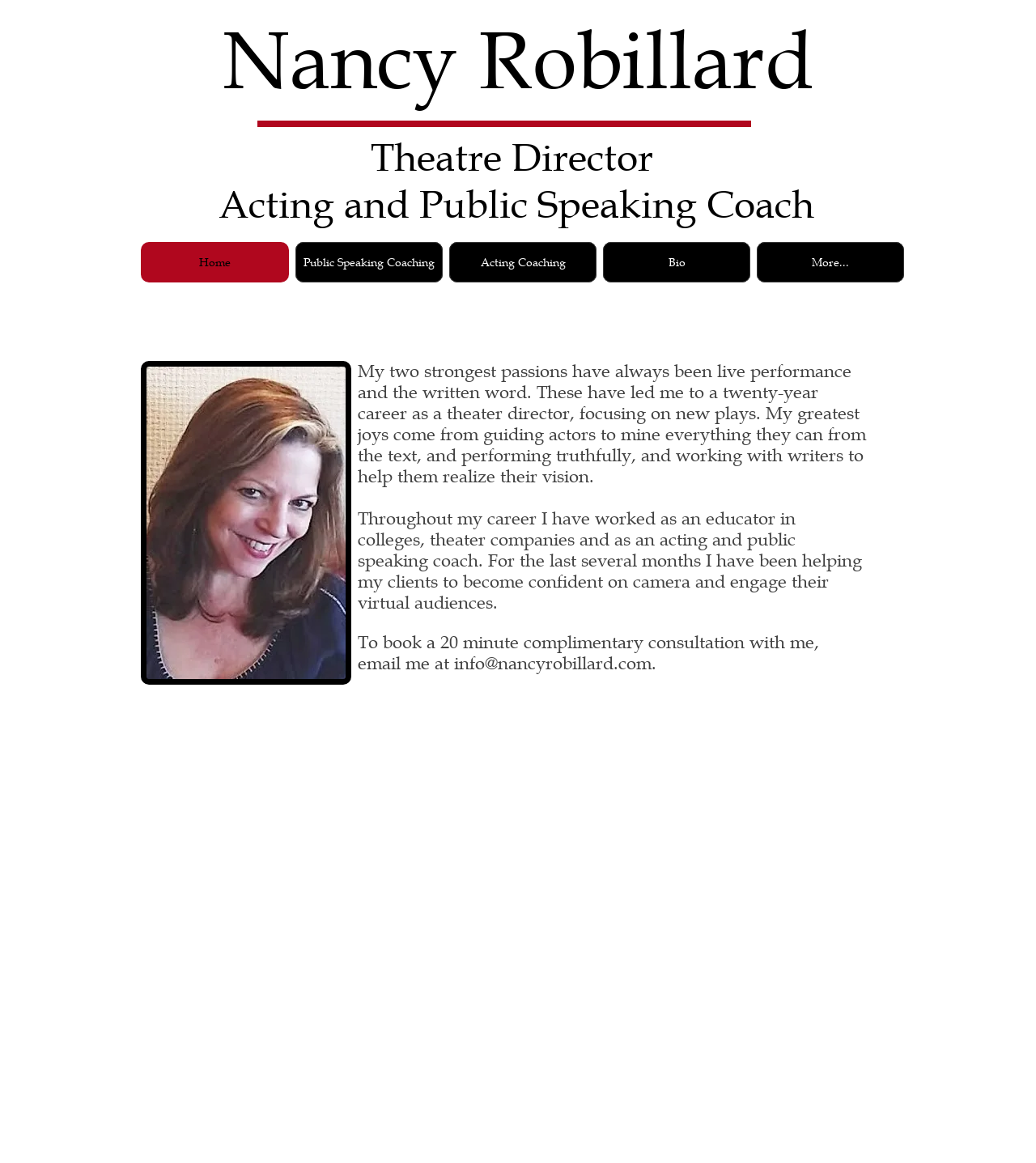What can you do to book a consultation with Nancy Robillard? Observe the screenshot and provide a one-word or short phrase answer.

Email her